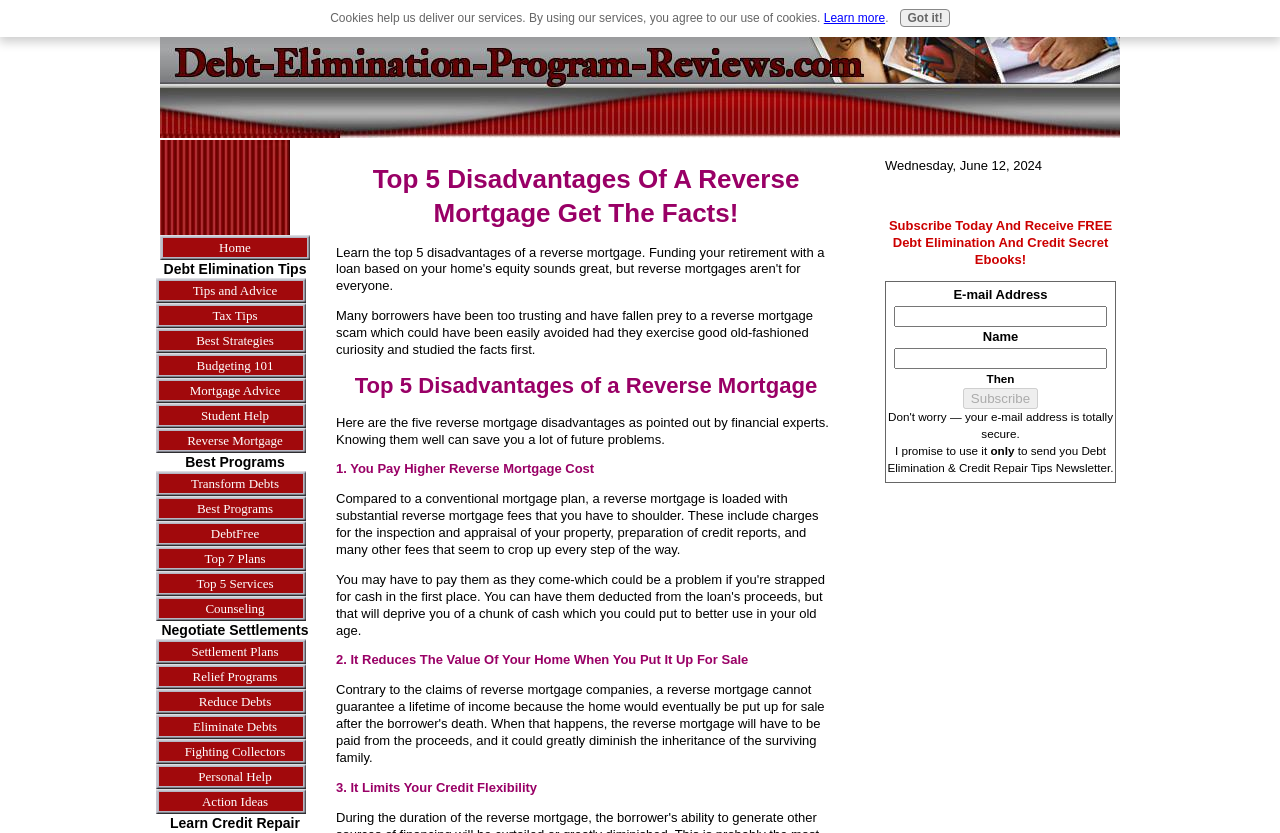Please specify the bounding box coordinates of the area that should be clicked to accomplish the following instruction: "Click on the 'Subscribe' button". The coordinates should consist of four float numbers between 0 and 1, i.e., [left, top, right, bottom].

[0.752, 0.466, 0.811, 0.491]